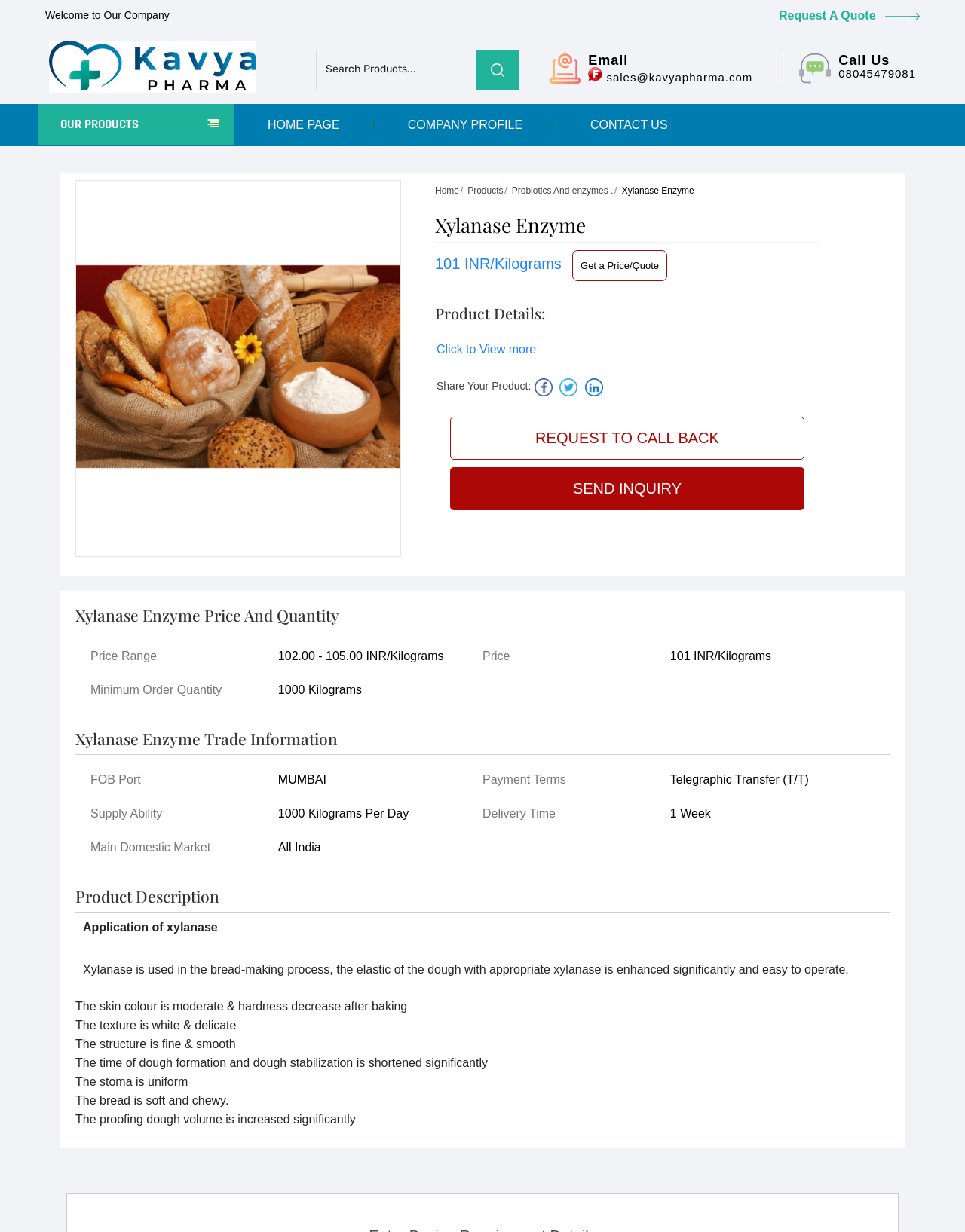What is the payment term for Xylanase Enzyme?
Provide a comprehensive and detailed answer to the question.

The payment term for Xylanase Enzyme can be found in the 'Xylanase Enzyme Trade Information' section, which states that the payment term is Telegraphic Transfer (T/T).